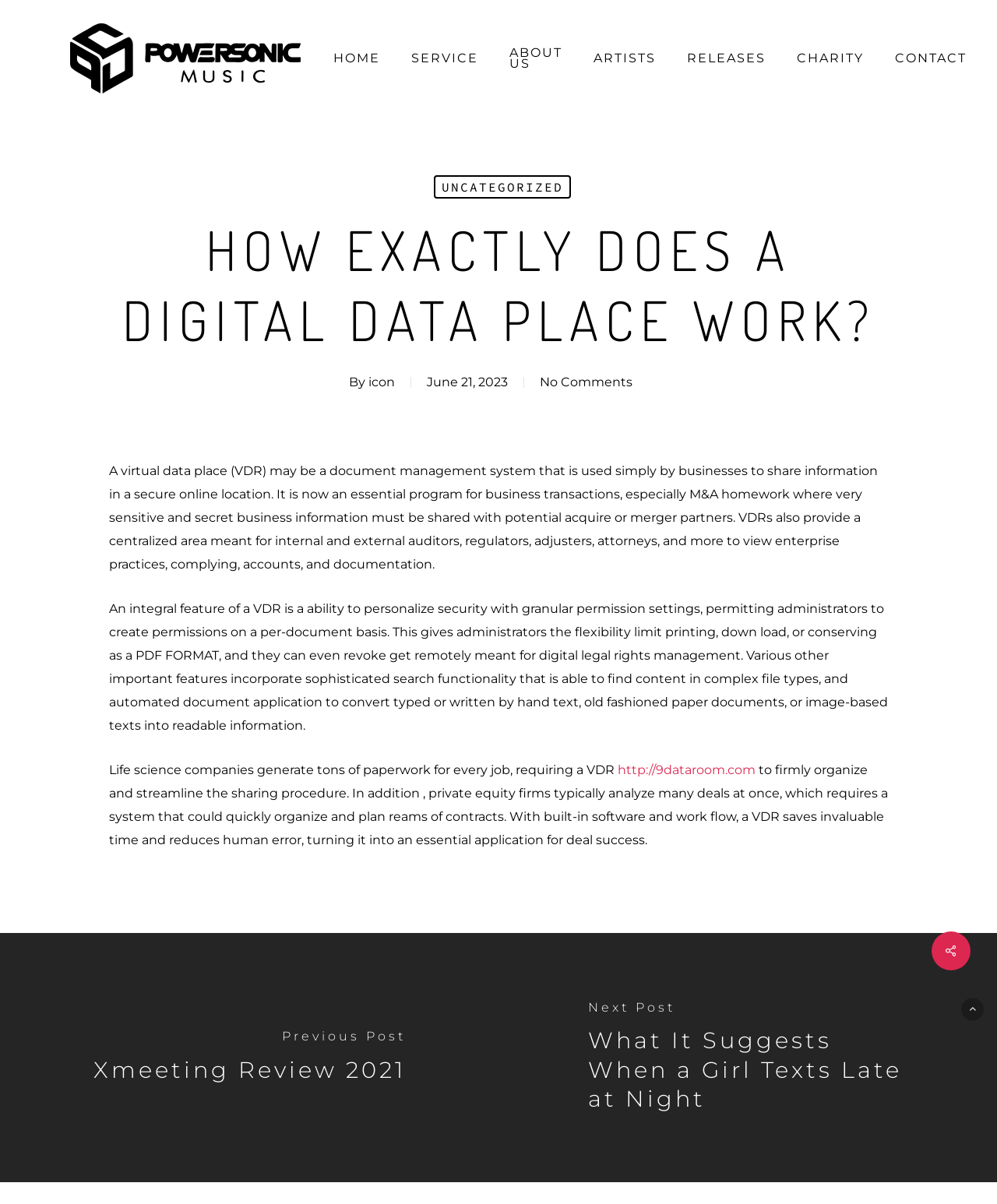Determine the bounding box coordinates for the element that should be clicked to follow this instruction: "Read the article about digital data place". The coordinates should be given as four float numbers between 0 and 1, in the format [left, top, right, bottom].

[0.109, 0.382, 0.891, 0.759]